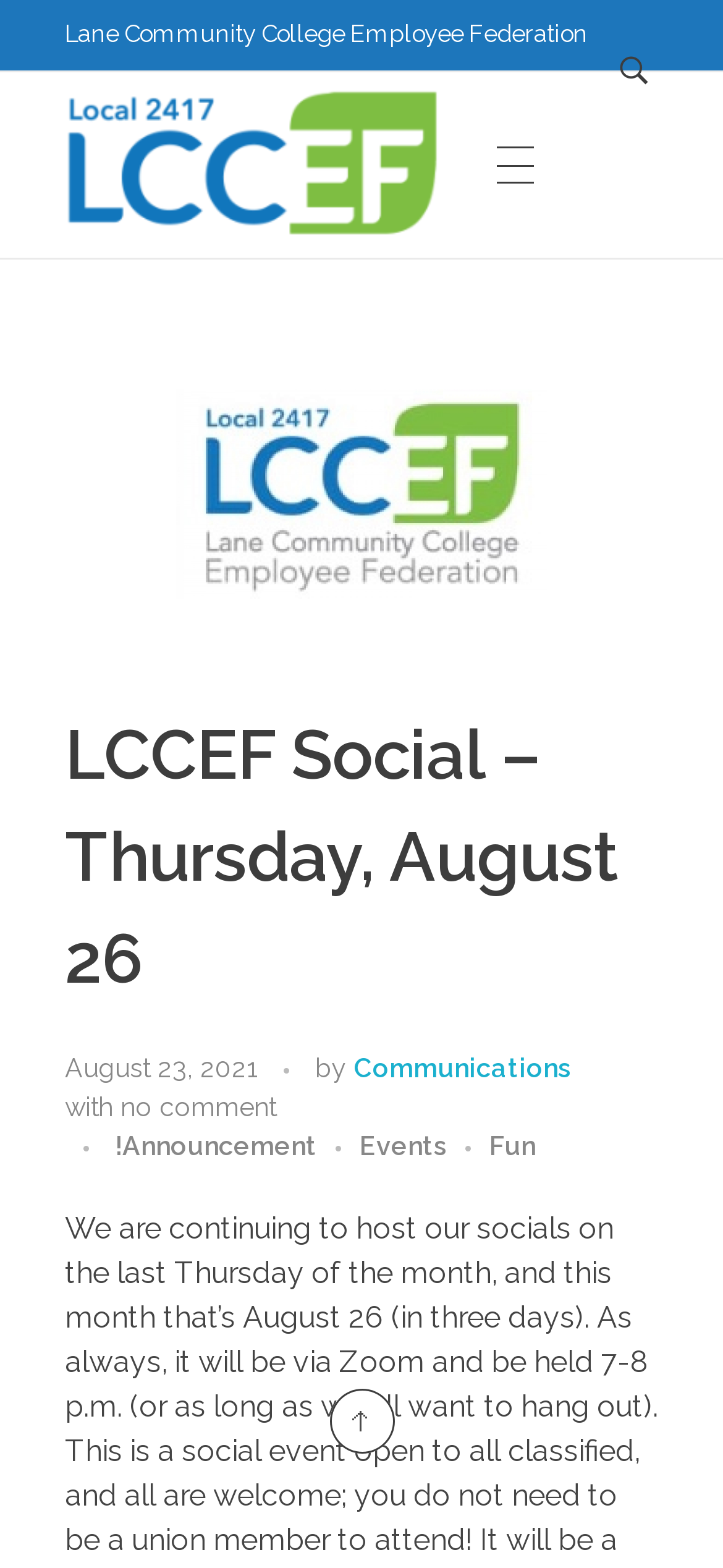Please find the bounding box coordinates of the section that needs to be clicked to achieve this instruction: "Read the LCCEF Social announcement".

[0.09, 0.449, 0.91, 0.645]